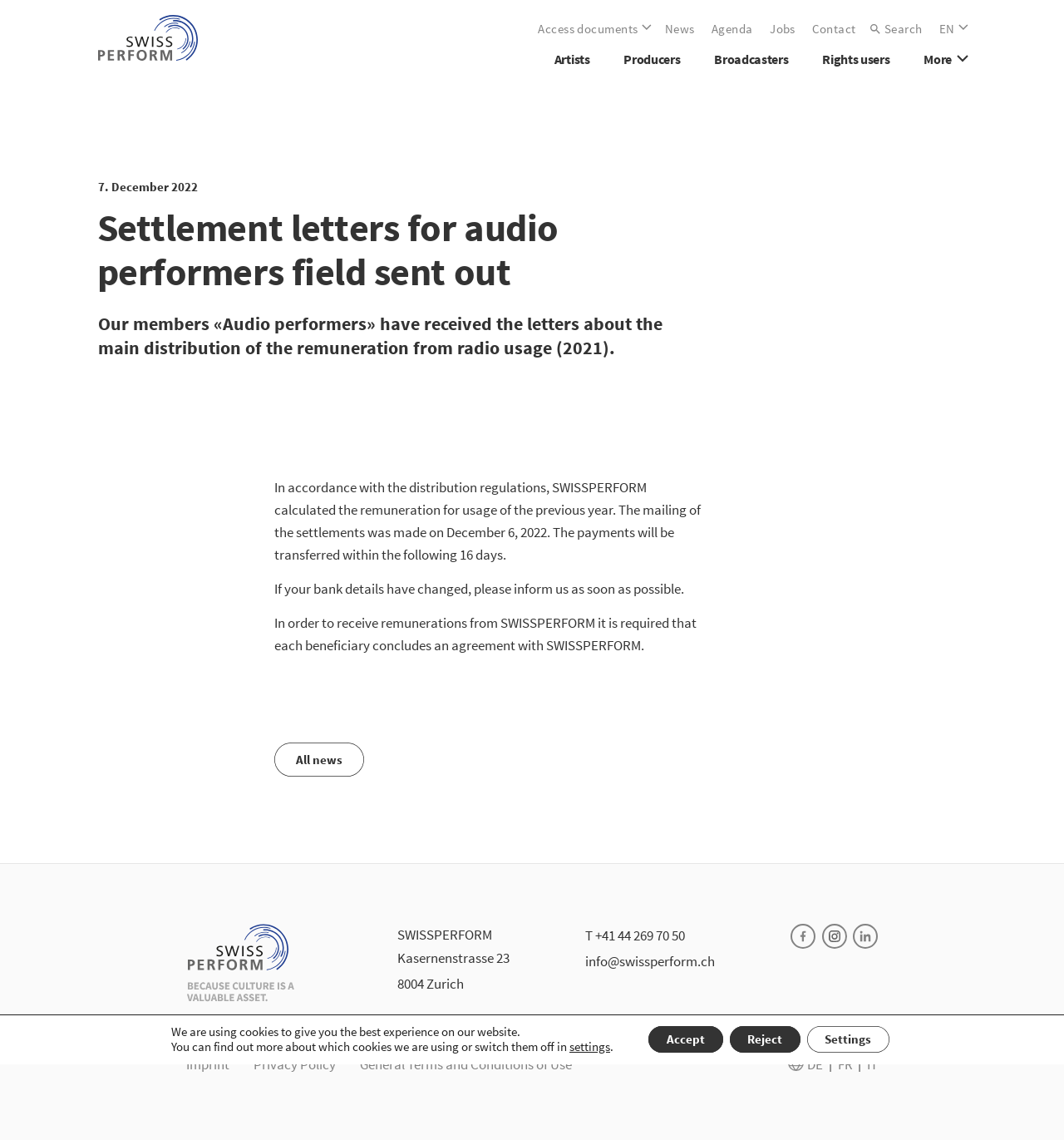Find the bounding box coordinates corresponding to the UI element with the description: "Accept". The coordinates should be formatted as [left, top, right, bottom], with values as floats between 0 and 1.

[0.61, 0.9, 0.679, 0.923]